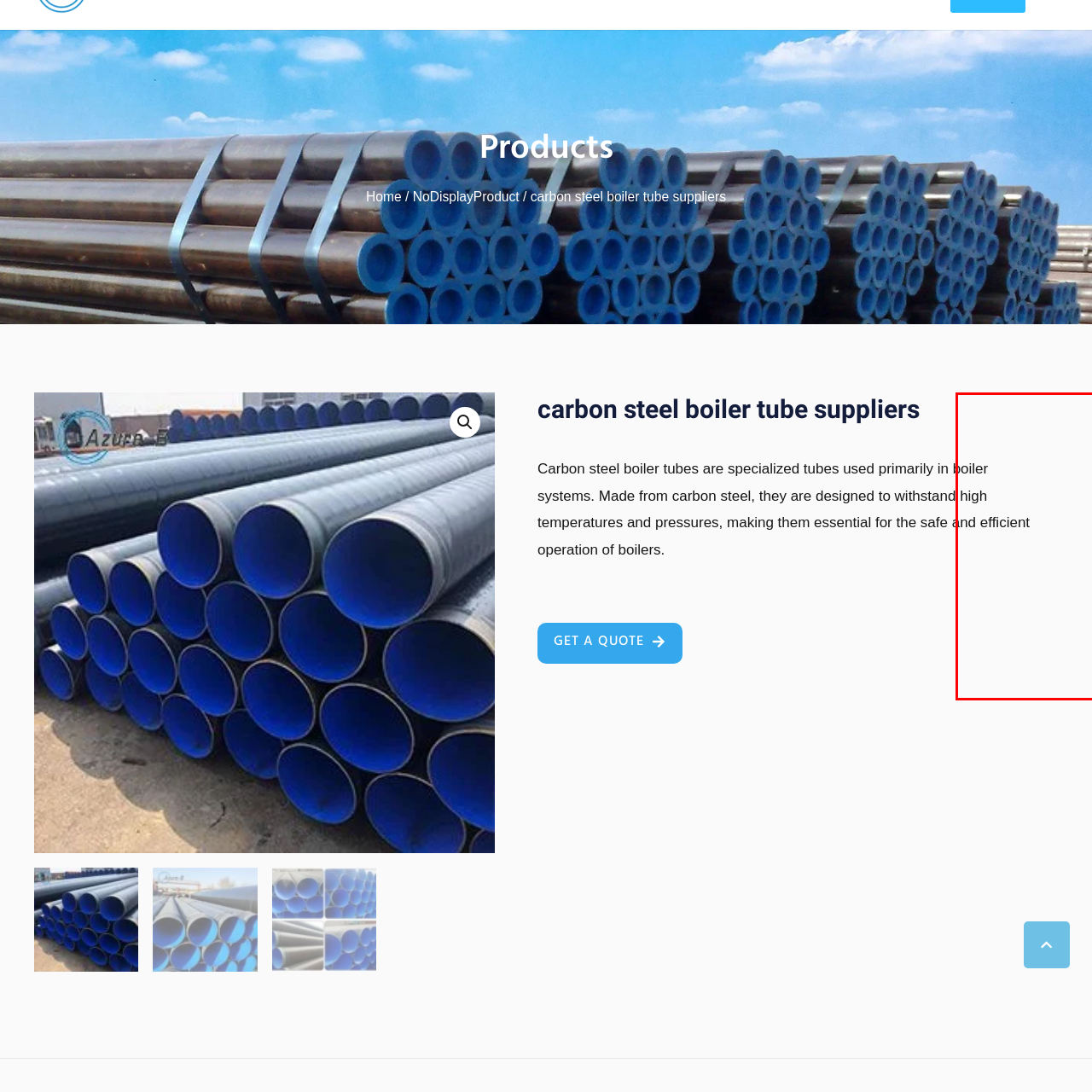Describe the contents of the image that is surrounded by the red box in a detailed manner.

The image appears to be a segment of text likely related to carbon steel boiler tubes, emphasizing their purpose and characteristics. The incomplete text suggests that these tubes are specifically used in boiler systems, highlighting their ability to endure high temperatures and pressures. The focus is on their essential role for the safe and efficient operation of boilers, indicating that they are a critical component in industries reliant on such systems. This context underscores the importance of carbon steel boiler tubes in maintaining operational integrity and safety in various applications.